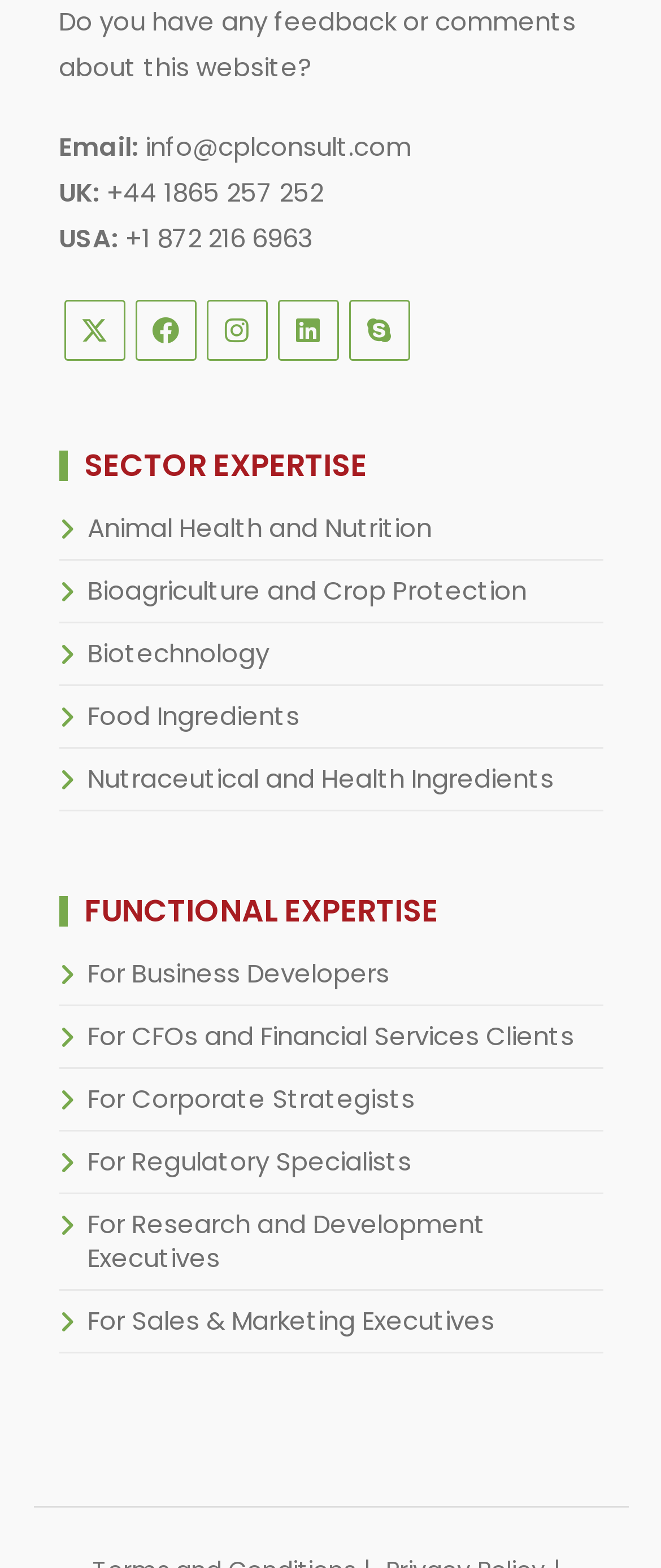What is the phone number for the UK?
Refer to the screenshot and deliver a thorough answer to the question presented.

The phone number for the UK can be found in the section that lists contact information, where it says 'UK:' followed by the phone number '+44 1865 257 252'.